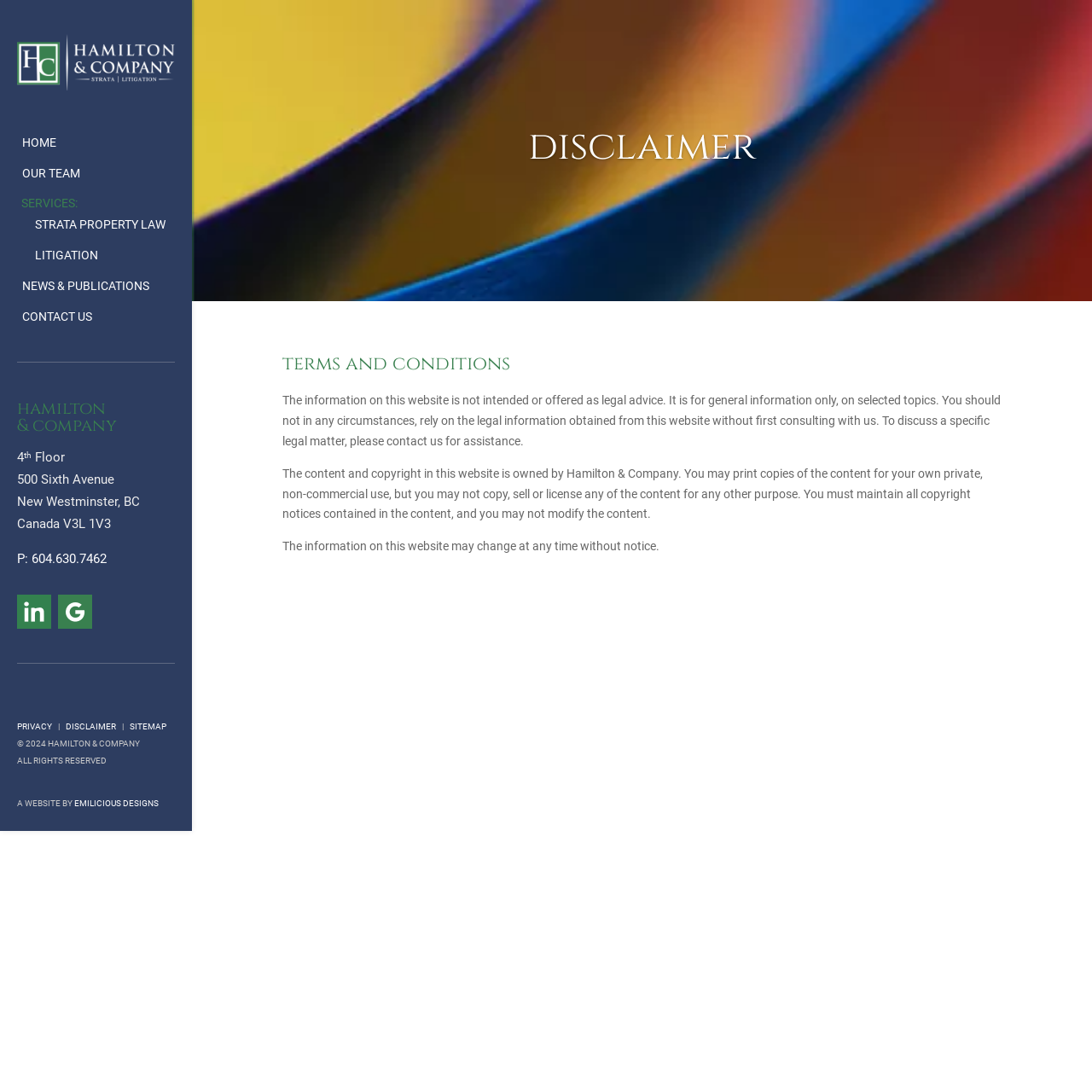Predict the bounding box of the UI element based on this description: "Privacy".

[0.016, 0.661, 0.048, 0.669]